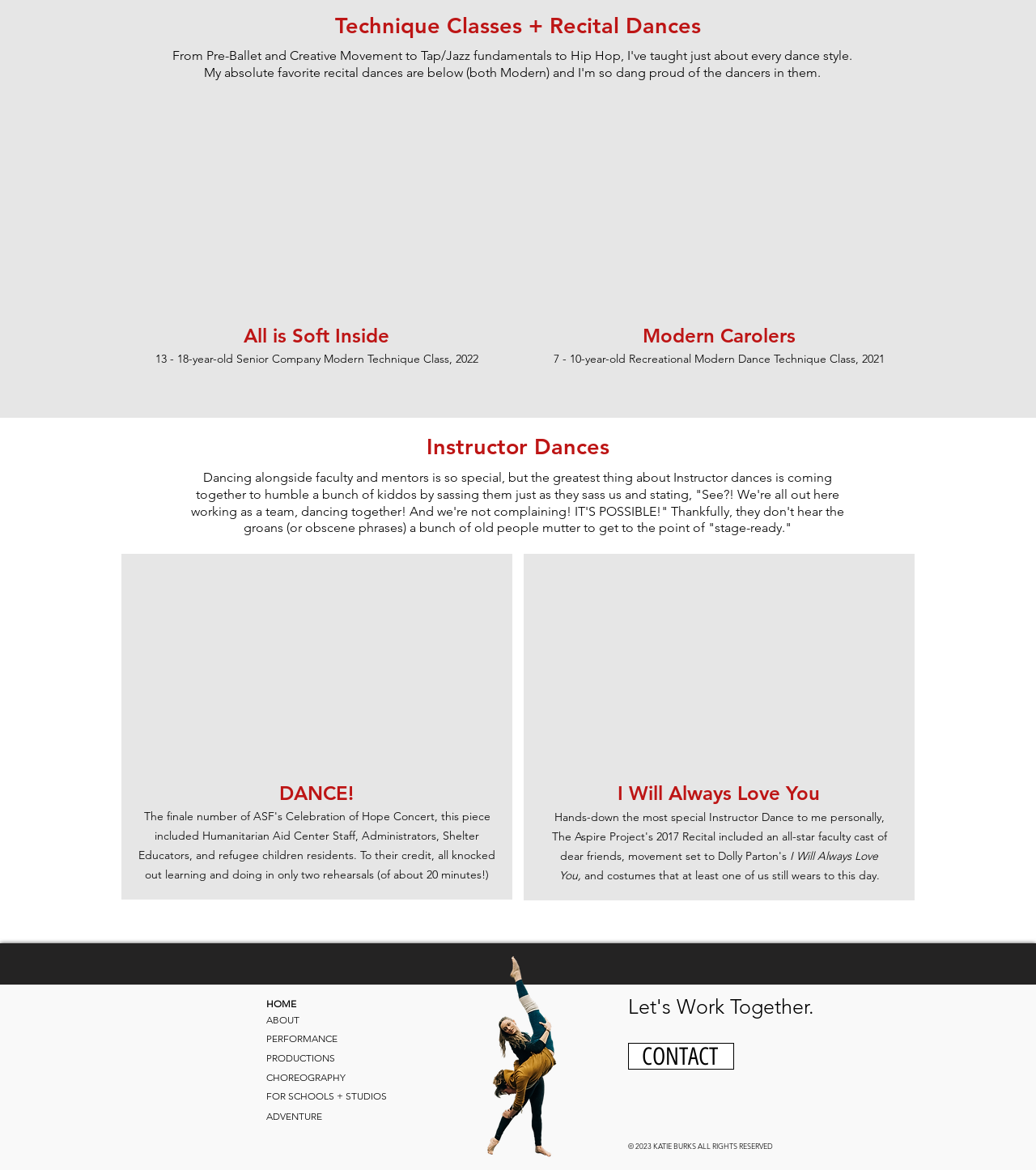Could you highlight the region that needs to be clicked to execute the instruction: "Explore the FOR SCHOOLS + STUDIOS page"?

[0.257, 0.932, 0.373, 0.942]